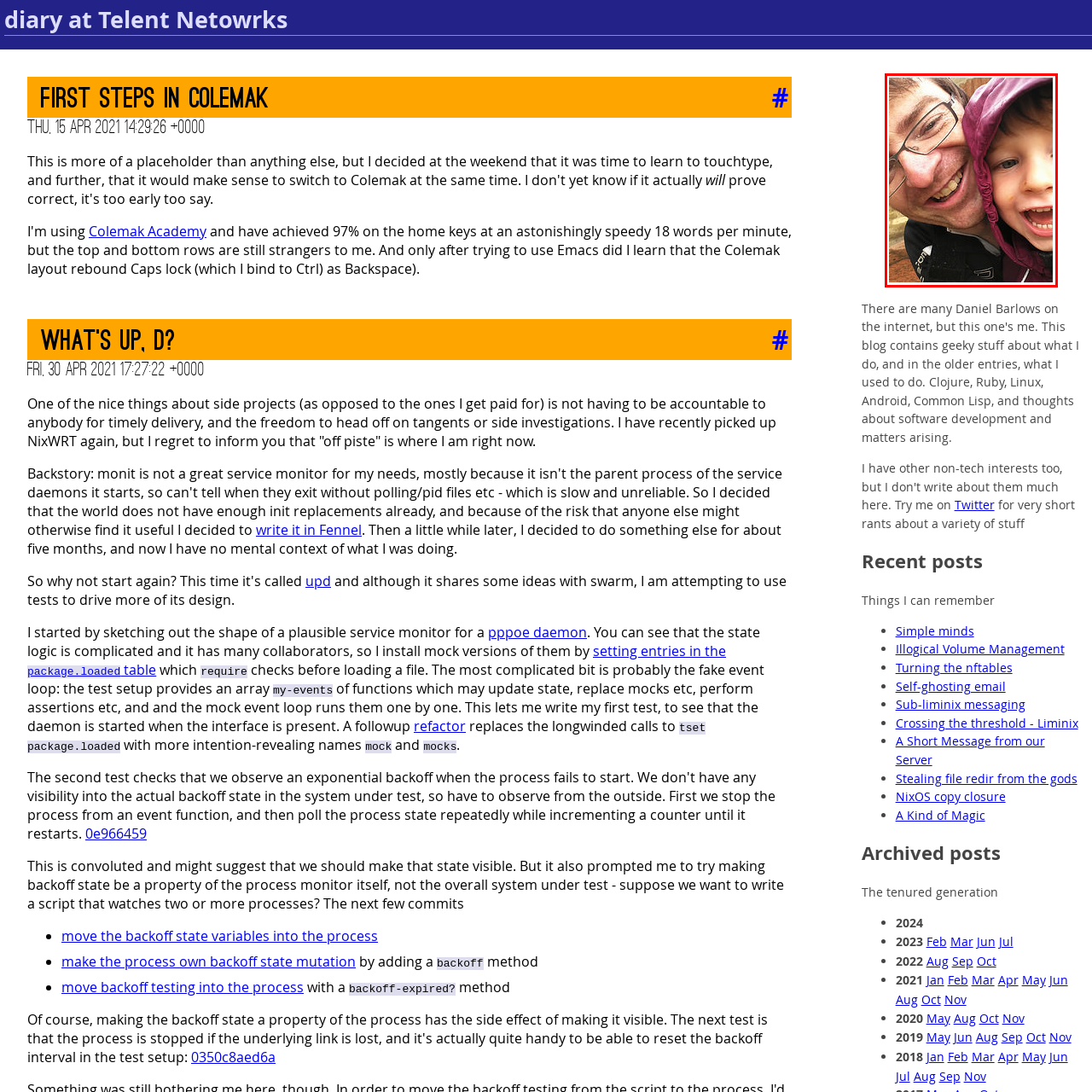Focus your attention on the image enclosed by the red boundary and provide a thorough answer to the question that follows, based on the image details: What is the atmosphere of the photo?

The overall vibe of the photo, as described in the caption, conveys a sense of happiness and togetherness, celebrating the simple joys of family life, which suggests a warm and loving atmosphere.